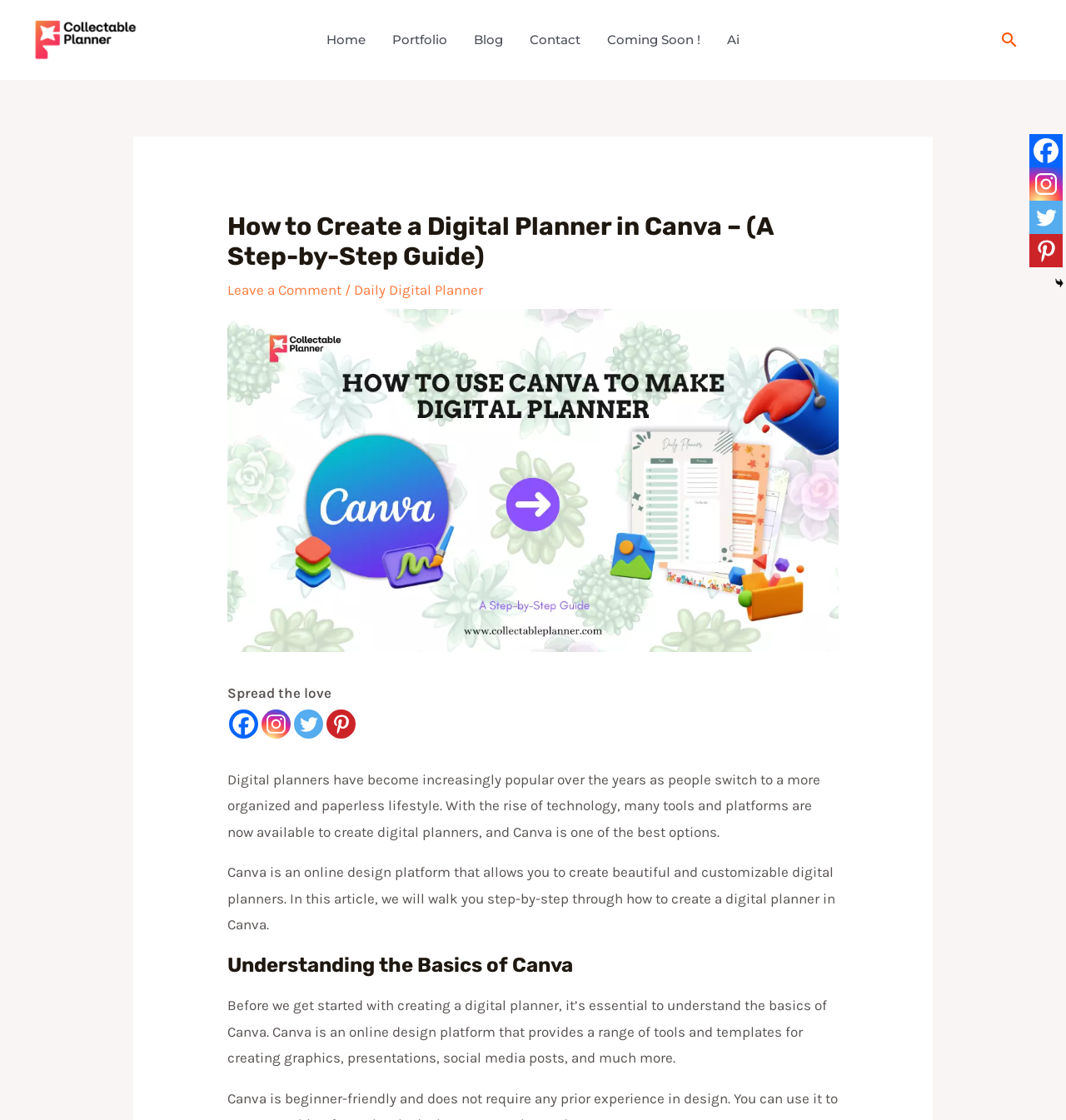Find the bounding box coordinates of the clickable area that will achieve the following instruction: "Click on the 'Home' link".

[0.294, 0.002, 0.355, 0.069]